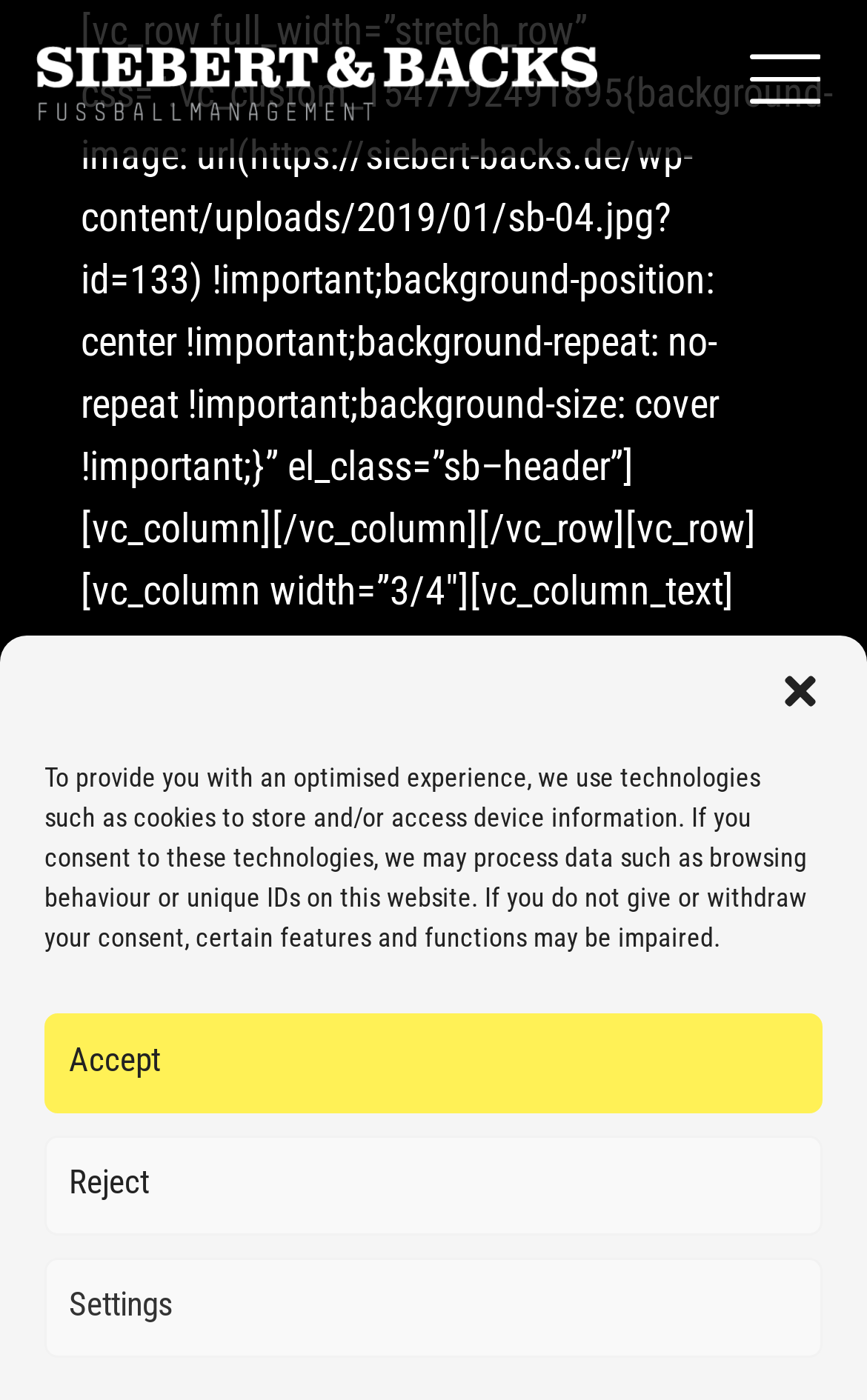What is the text above the column?
Give a single word or phrase as your answer by examining the image.

Knowledge, trust, achievement